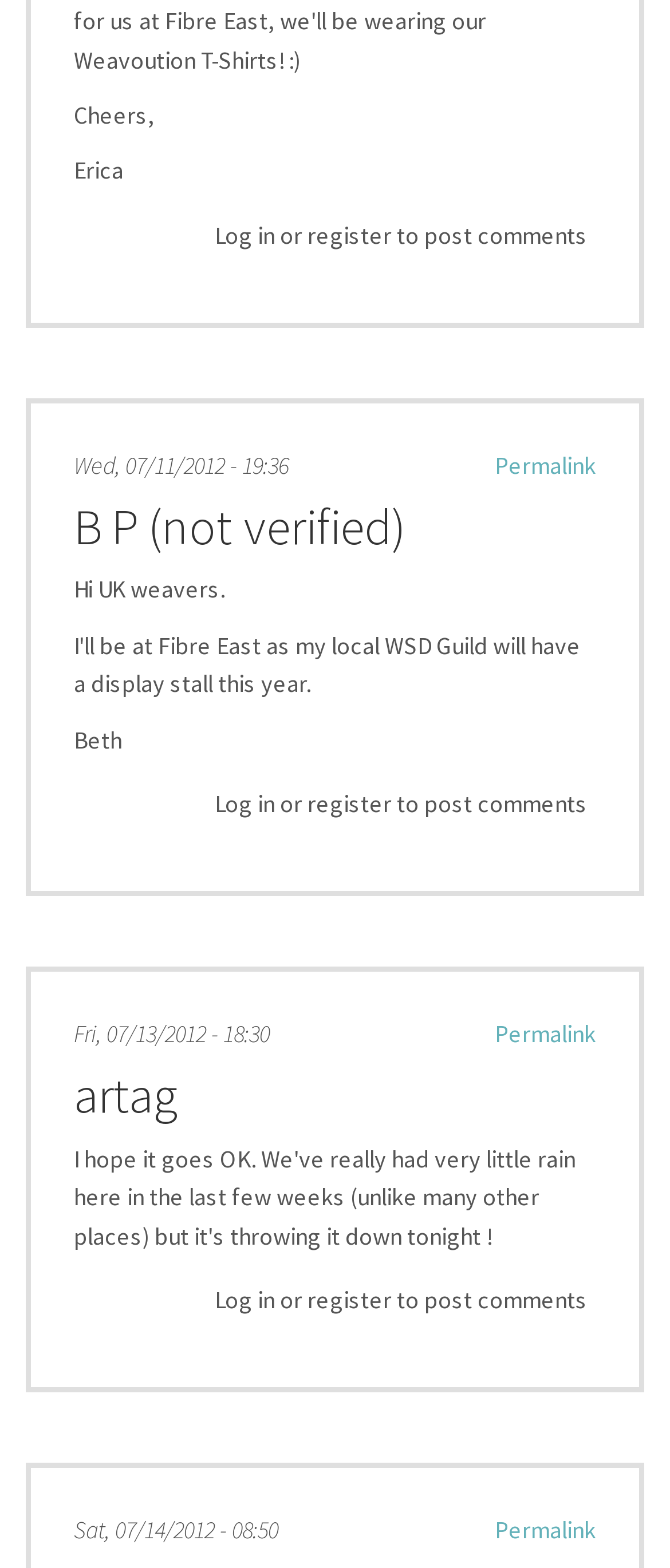By analyzing the image, answer the following question with a detailed response: What is the name of the second commenter?

I looked at the heading element with the commenter's name, which is 'artag', located in the second article element.